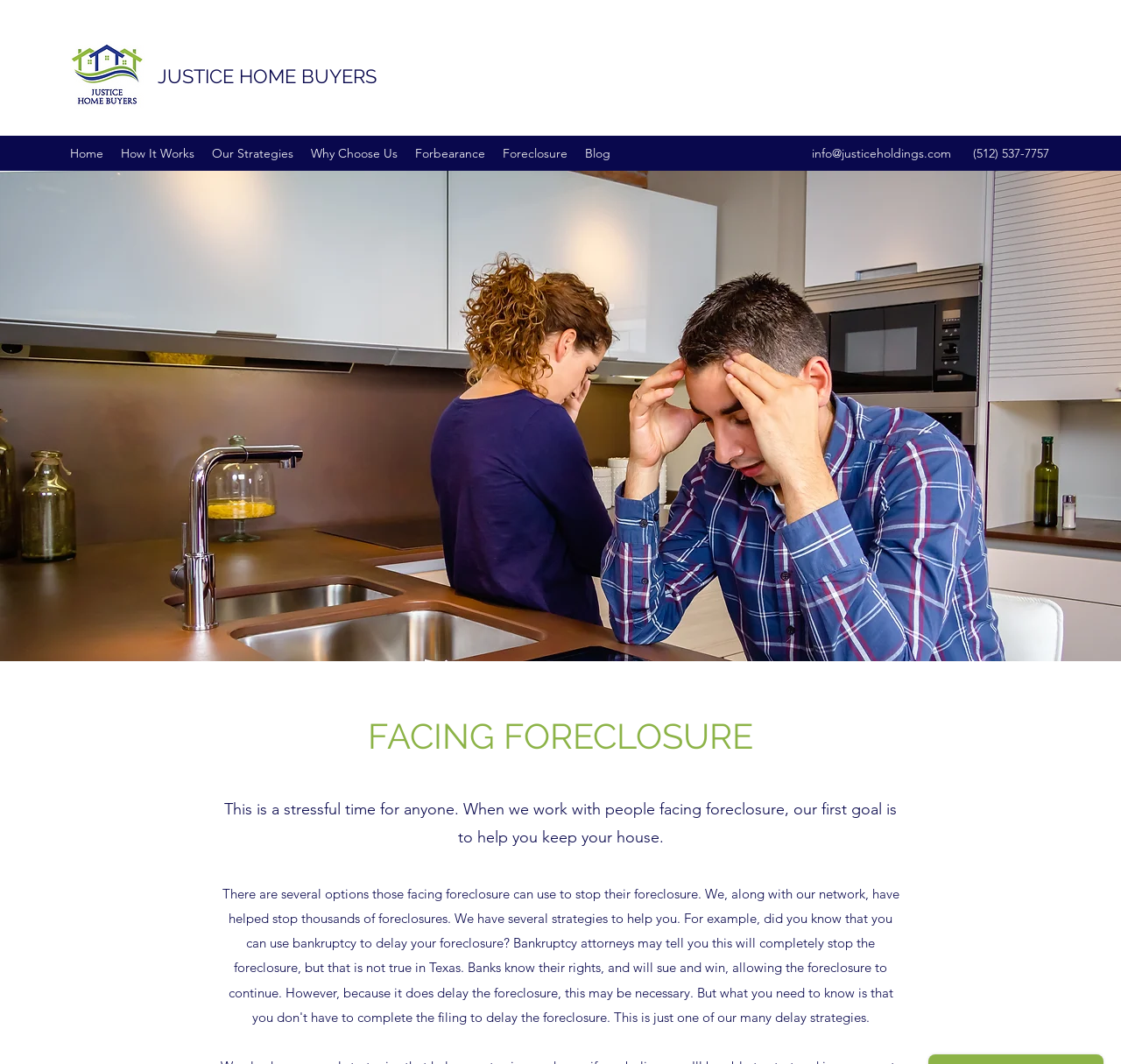Given the element description Blog, identify the bounding box coordinates for the UI element on the webpage screenshot. The format should be (top-left x, top-left y, bottom-right x, bottom-right y), with values between 0 and 1.

[0.514, 0.132, 0.552, 0.156]